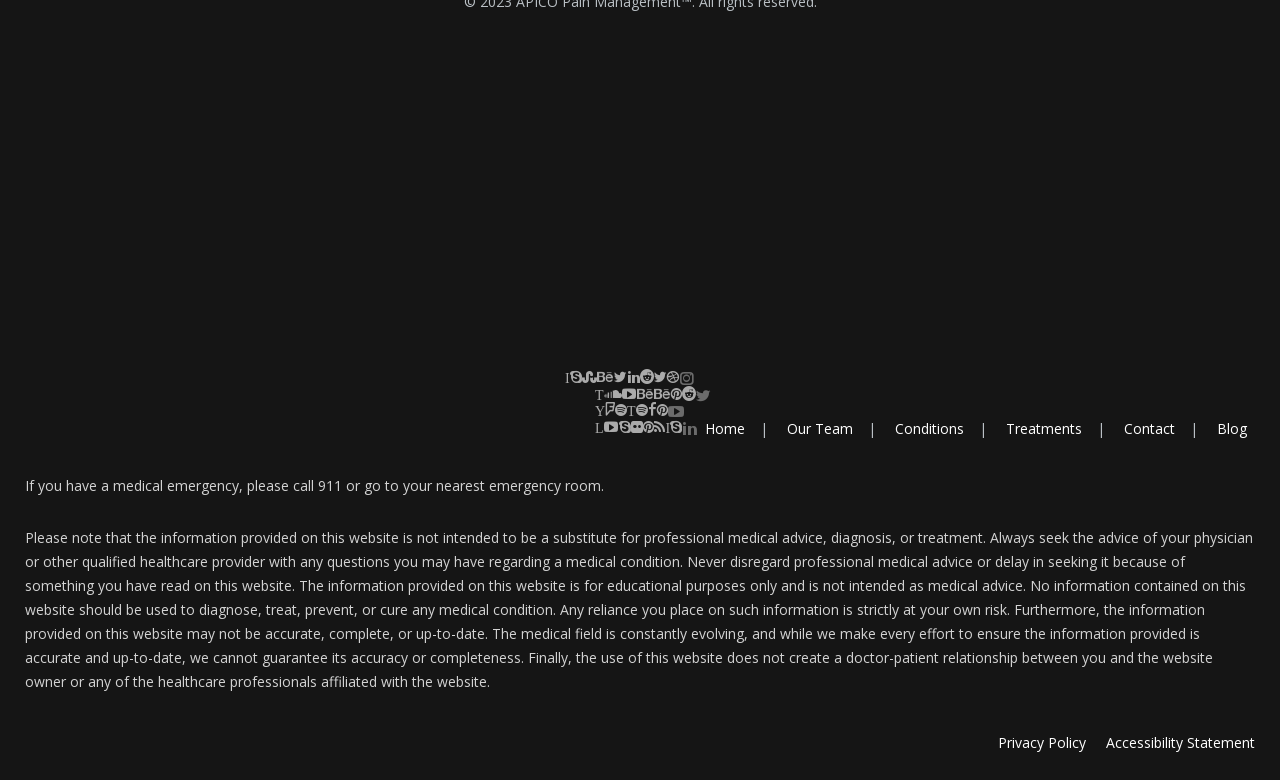Using the provided description Blog, find the bounding box coordinates for the UI element. Provide the coordinates in (top-left x, top-left y, bottom-right x, bottom-right y) format, ensuring all values are between 0 and 1.

[0.951, 0.538, 0.974, 0.562]